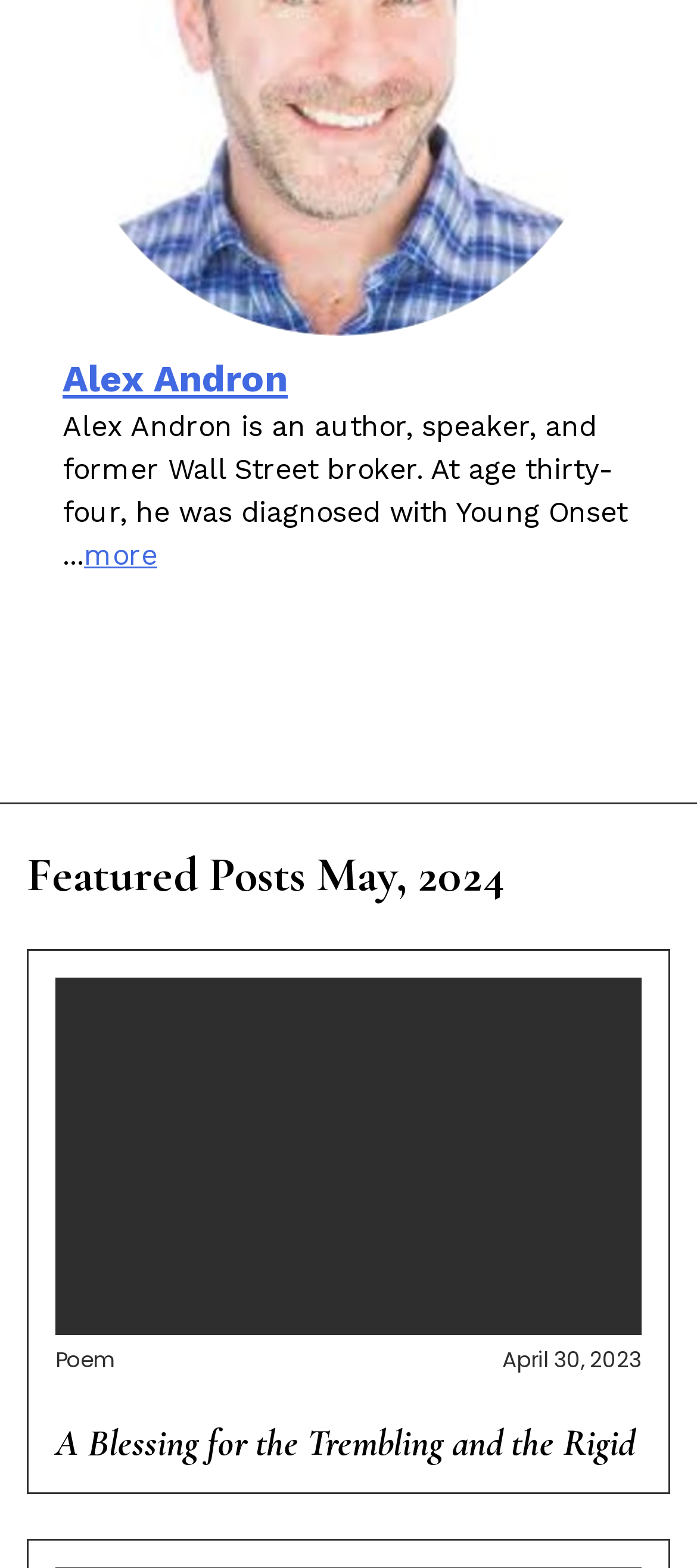What is the purpose of the 'more' link?
Please provide a single word or phrase in response based on the screenshot.

To read more about Alex Andron